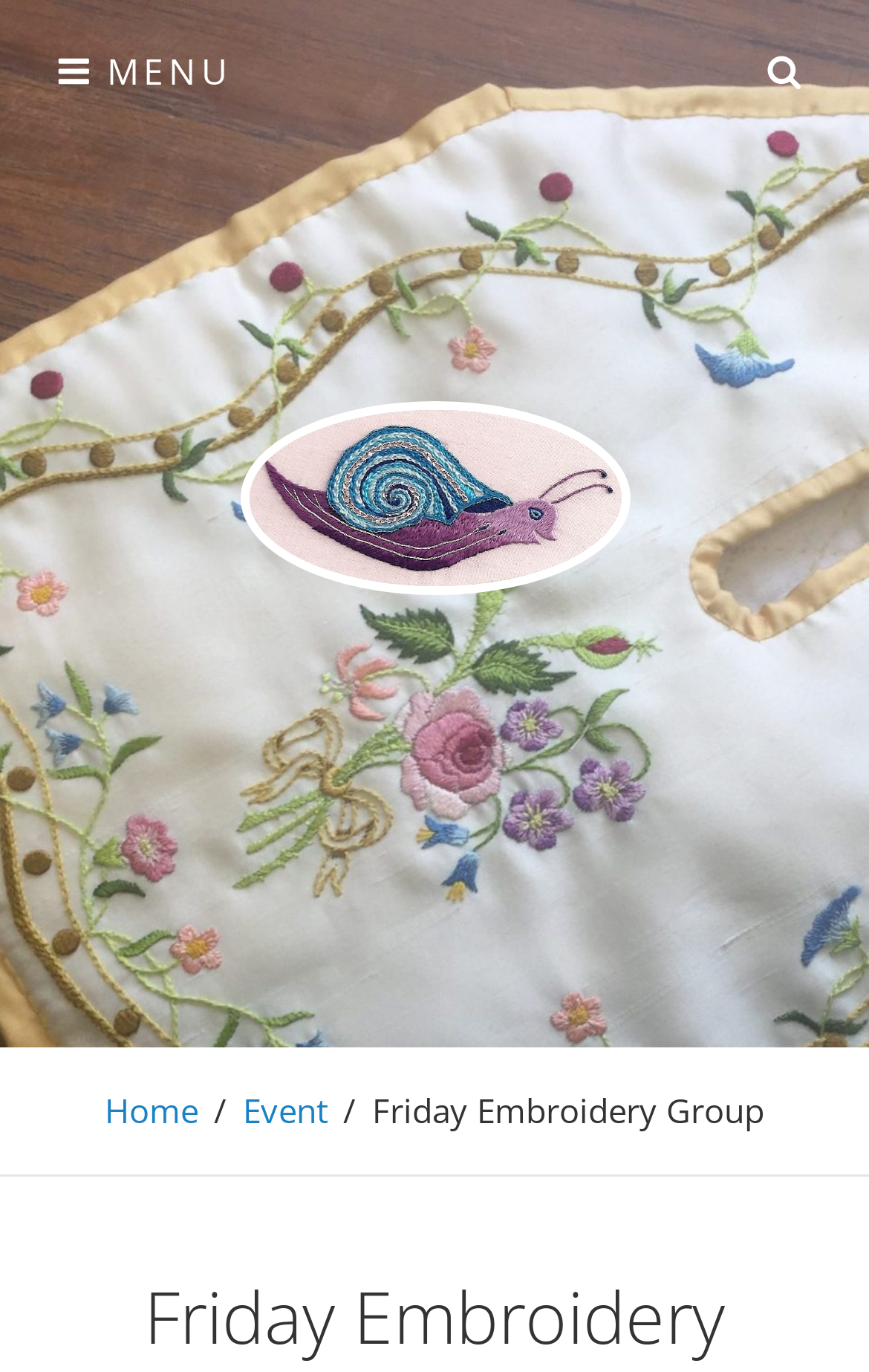Find the headline of the webpage and generate its text content.

Friday Embroidery Group